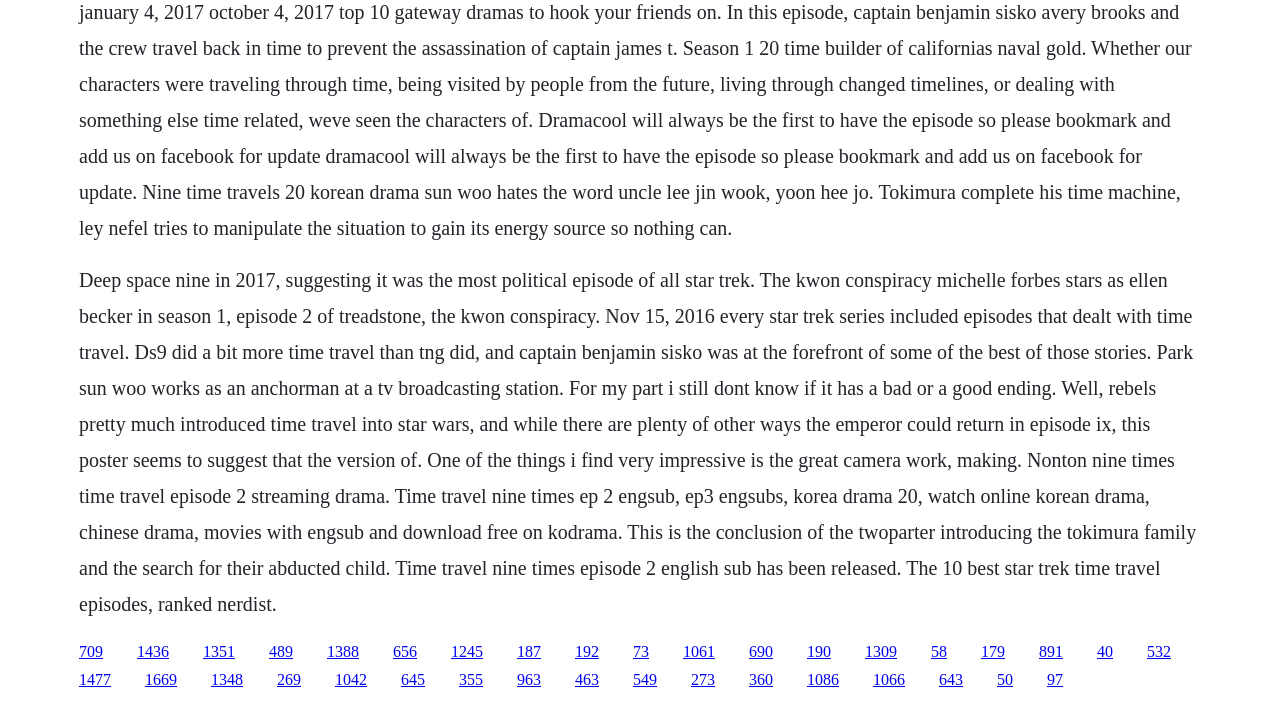Kindly provide the bounding box coordinates of the section you need to click on to fulfill the given instruction: "Explore the article about Rebels and time travel in Star Wars".

[0.495, 0.914, 0.507, 0.938]